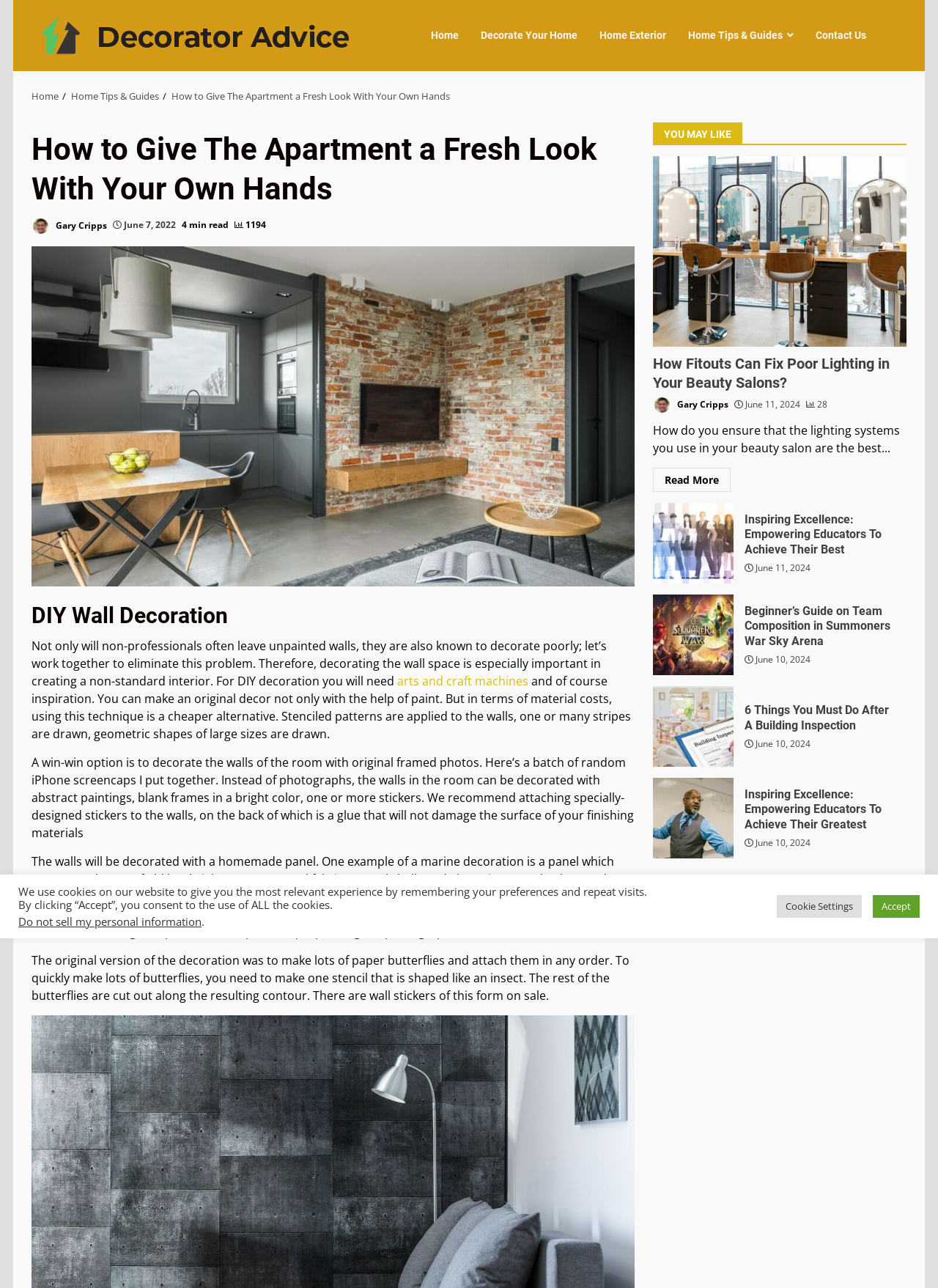What is the purpose of the 'Cookie Settings' button?
Answer with a single word or short phrase according to what you see in the image.

To manage cookie preferences